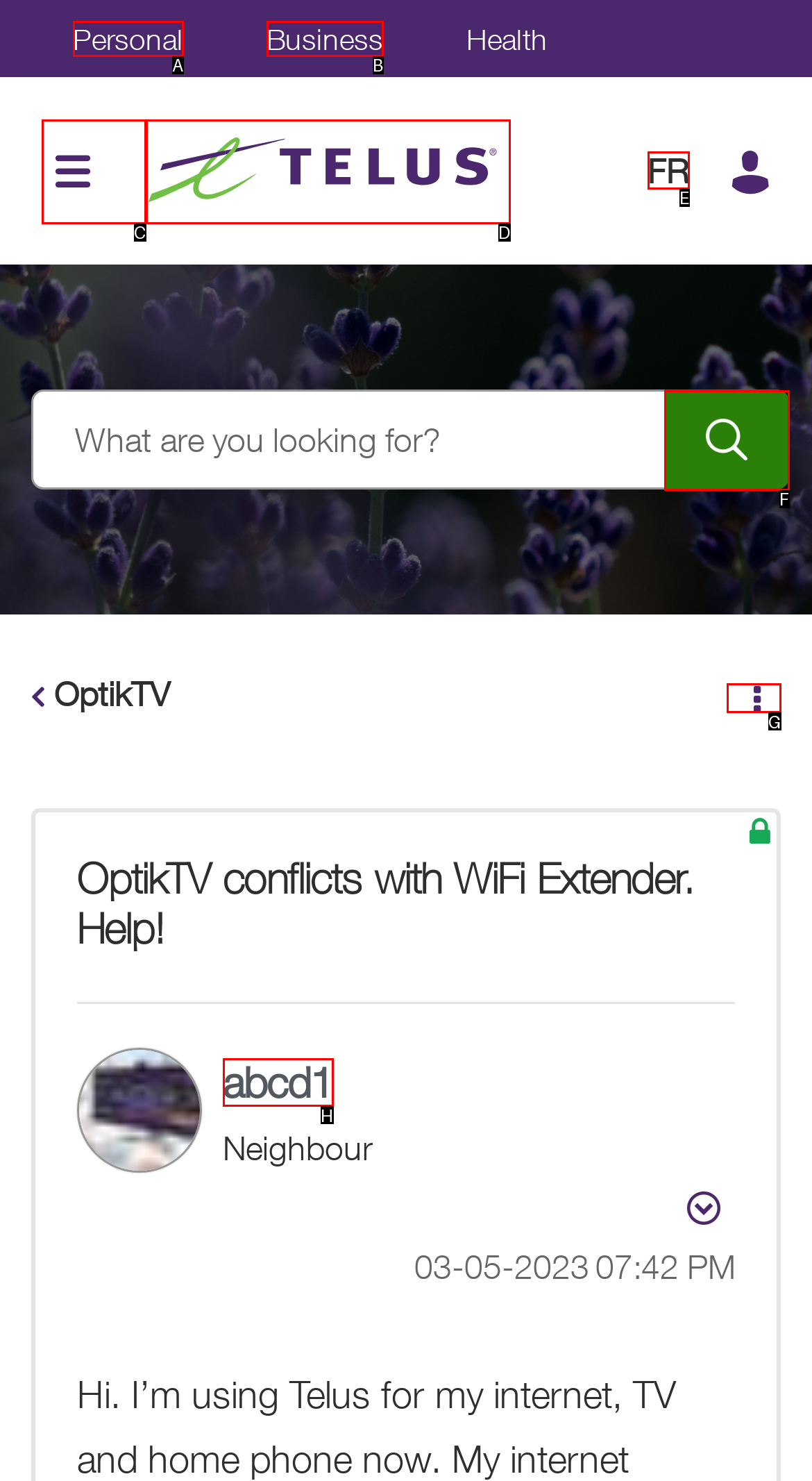Based on the description: name="submitContext" value="Search", select the HTML element that fits best. Provide the letter of the matching option.

F